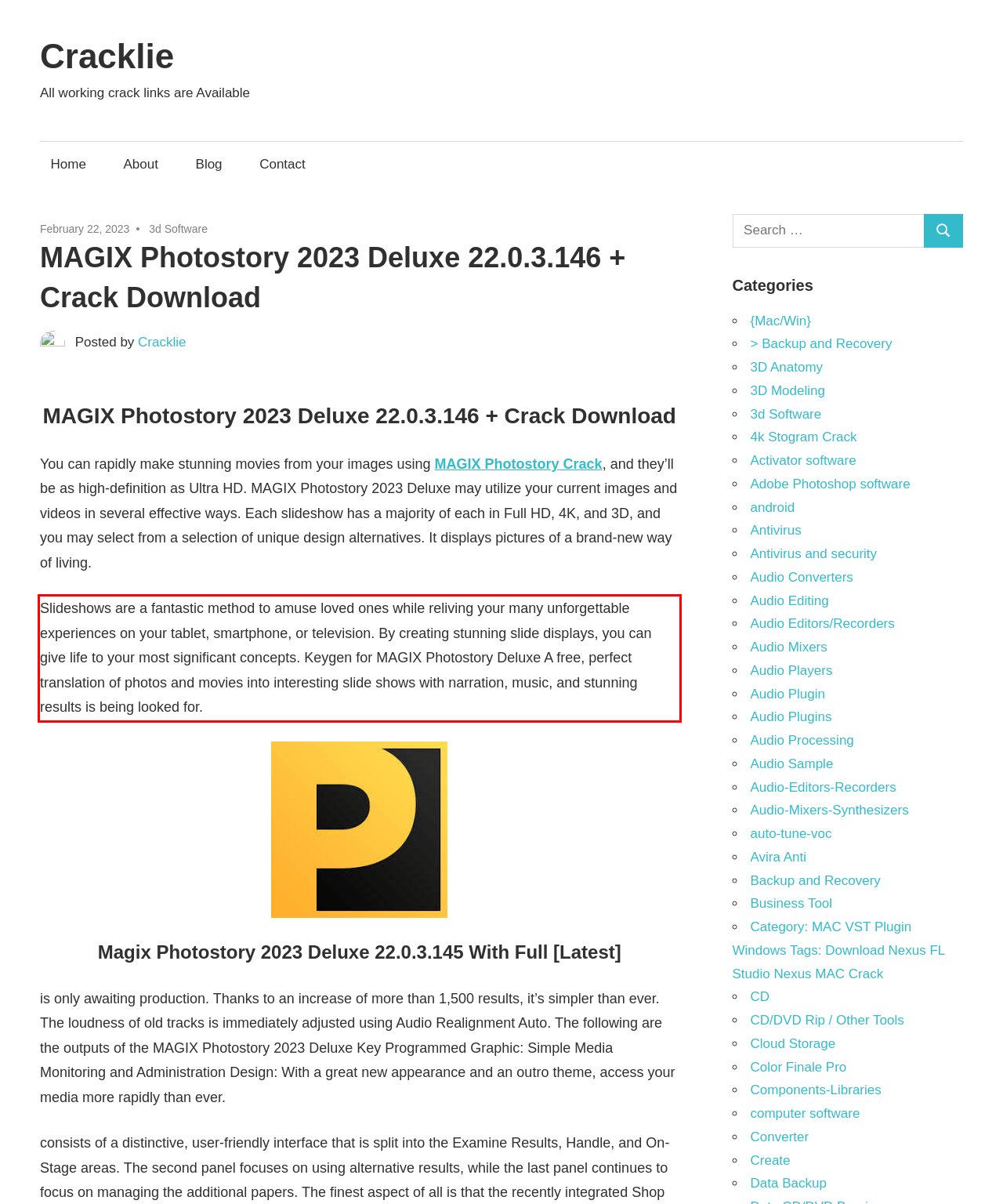Look at the provided screenshot of the webpage and perform OCR on the text within the red bounding box.

Slideshows are a fantastic method to amuse loved ones while reliving your many unforgettable experiences on your tablet, smartphone, or television. By creating stunning slide displays, you can give life to your most significant concepts. Keygen for MAGIX Photostory Deluxe A free, perfect translation of photos and movies into interesting slide shows with narration, music, and stunning results is being looked for.